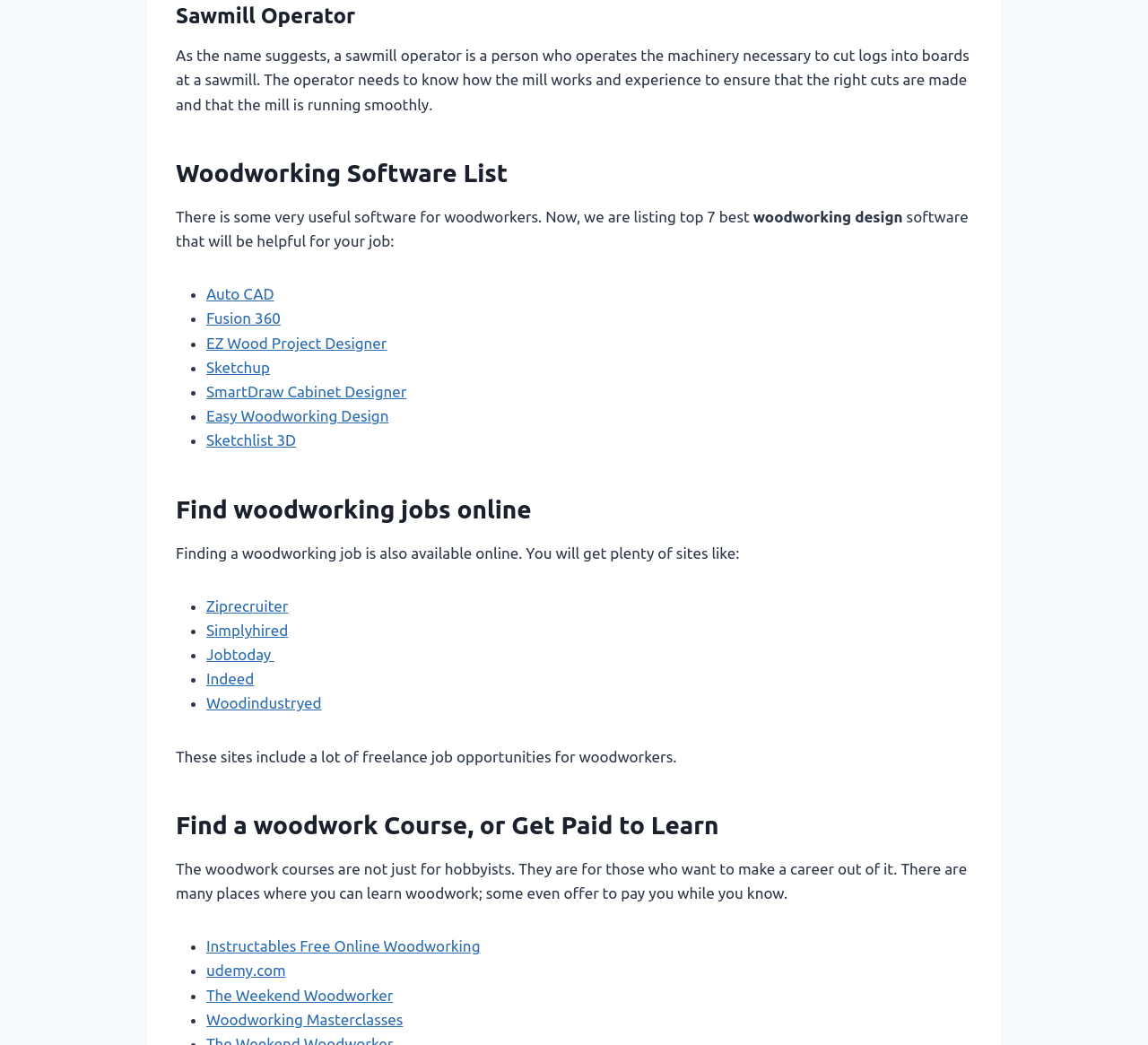Find and provide the bounding box coordinates for the UI element described here: "SmartDraw Cabinet Designer". The coordinates should be given as four float numbers between 0 and 1: [left, top, right, bottom].

[0.18, 0.366, 0.354, 0.383]